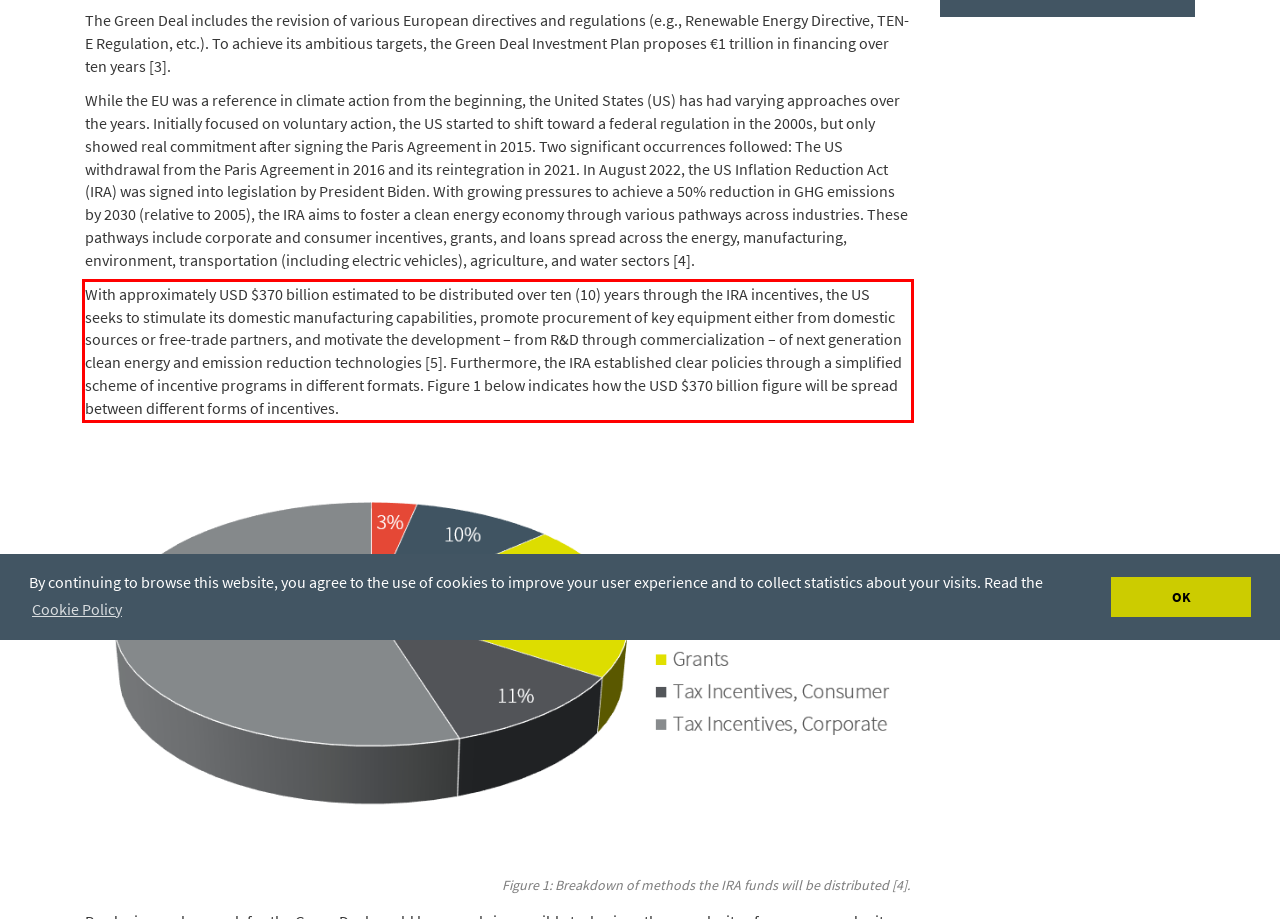Look at the webpage screenshot and recognize the text inside the red bounding box.

With approximately USD $370 billion estimated to be distributed over ten (10) years through the IRA incentives, the US seeks to stimulate its domestic manufacturing capabilities, promote procurement of key equipment either from domestic sources or free-trade partners, and motivate the development – from R&D through commercialization – of next generation clean energy and emission reduction technologies [5]. Furthermore, the IRA established clear policies through a simplified scheme of incentive programs in different formats. Figure 1 below indicates how the USD $370 billion figure will be spread between different forms of incentives.